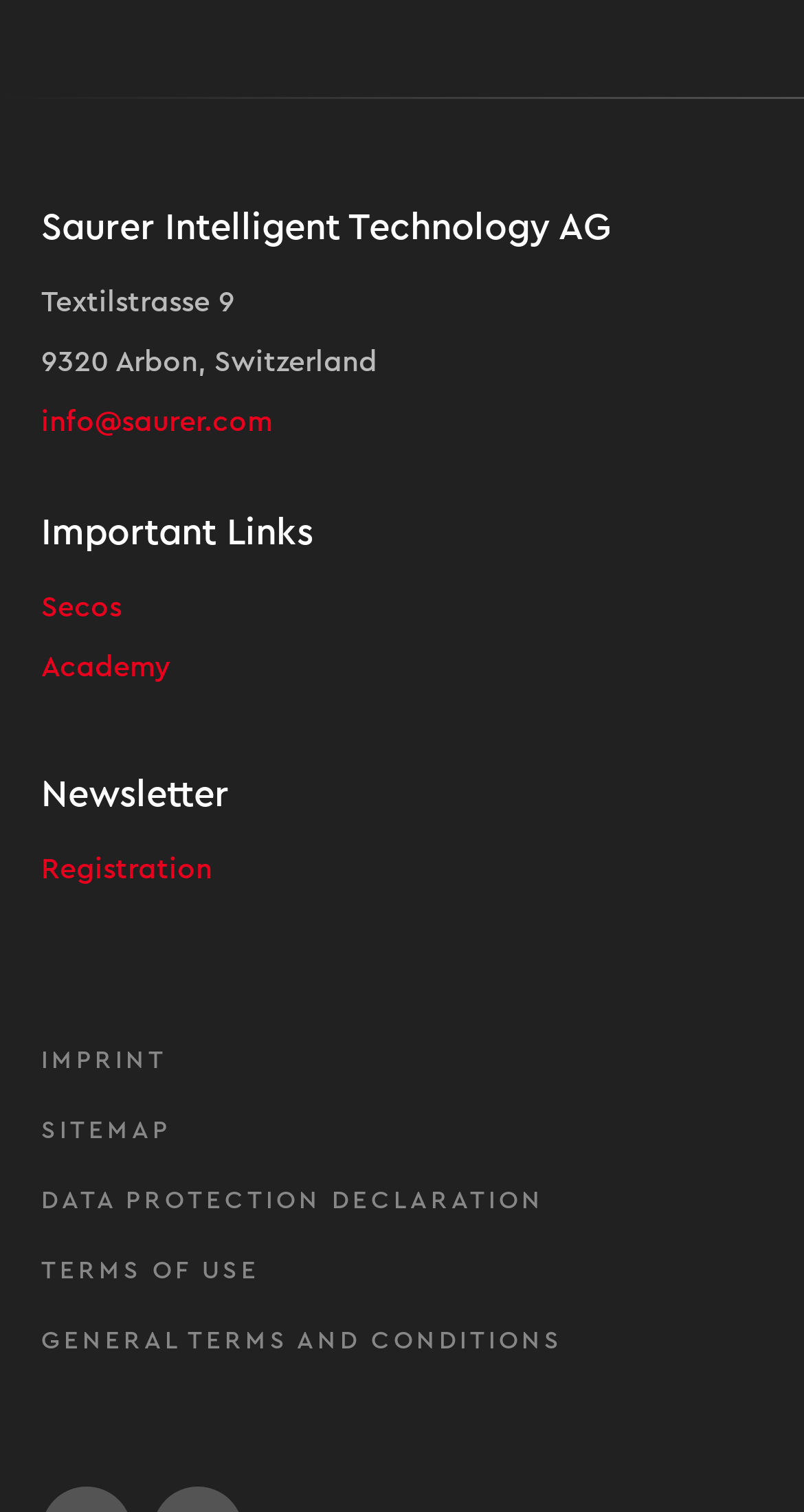Locate the UI element described by Data protection declaration and provide its bounding box coordinates. Use the format (top-left x, top-left y, bottom-right x, bottom-right y) with all values as floating point numbers between 0 and 1.

[0.051, 0.782, 0.677, 0.806]